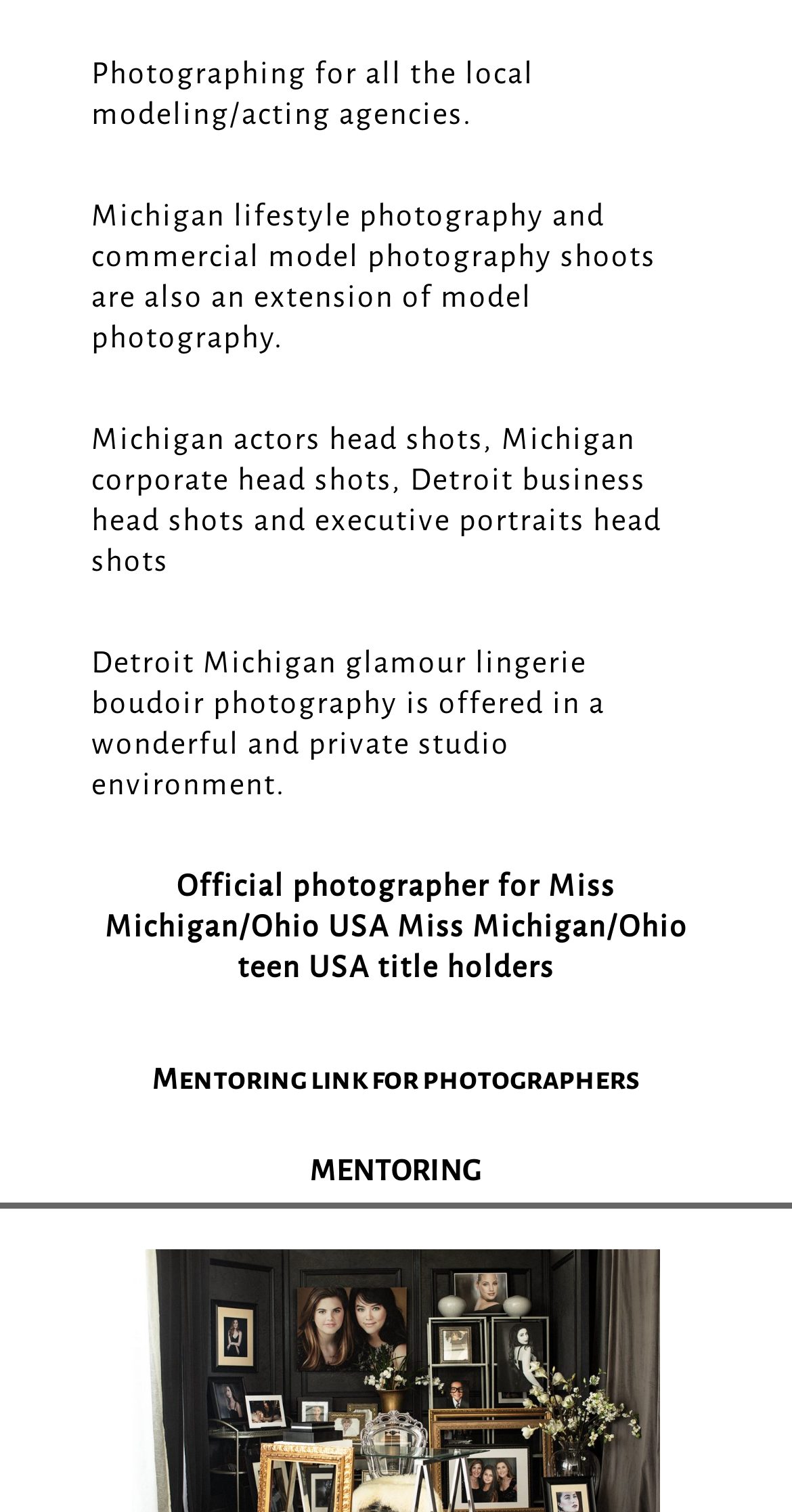Identify the bounding box coordinates of the section that should be clicked to achieve the task described: "Explore Michigan actors head shots".

[0.115, 0.279, 0.623, 0.301]